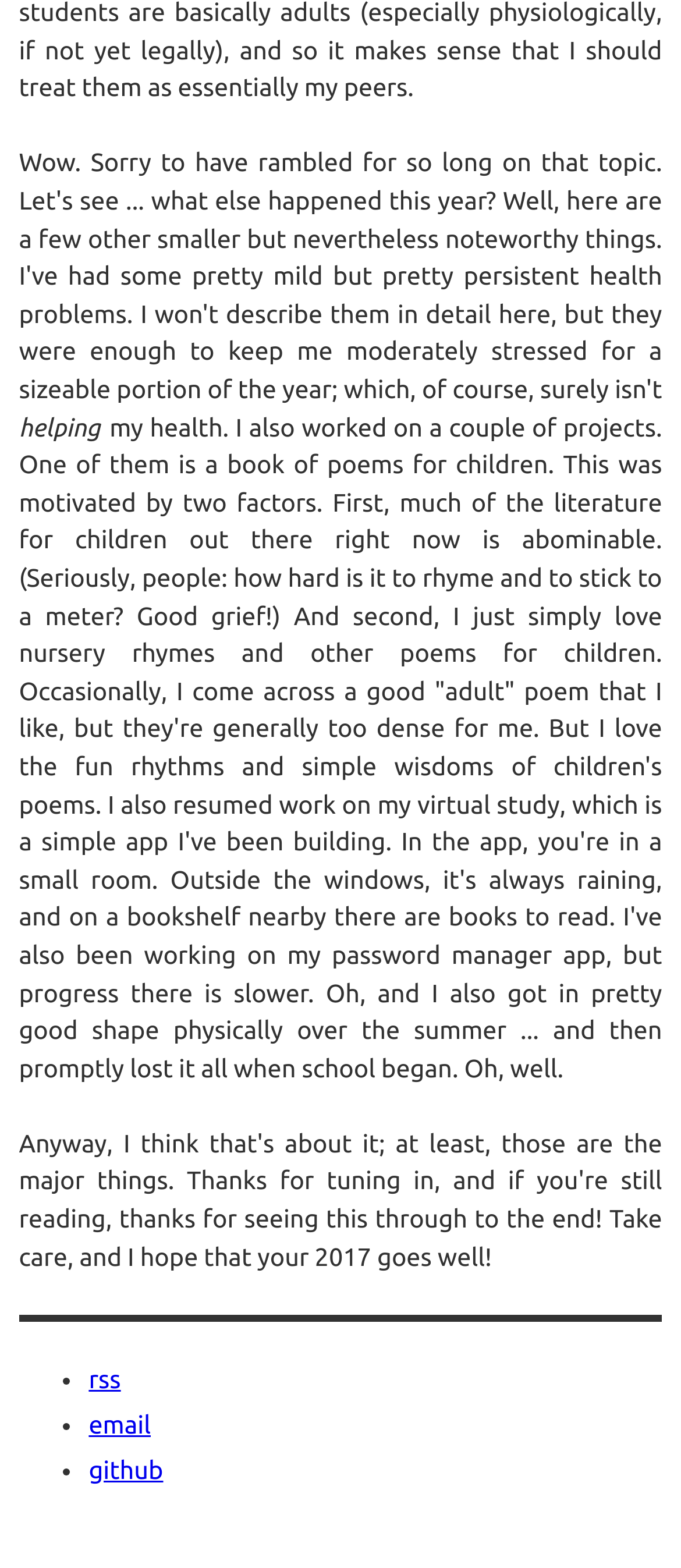Bounding box coordinates are specified in the format (top-left x, top-left y, bottom-right x, bottom-right y). All values are floating point numbers bounded between 0 and 1. Please provide the bounding box coordinate of the region this sentence describes: github

[0.13, 0.928, 0.24, 0.946]